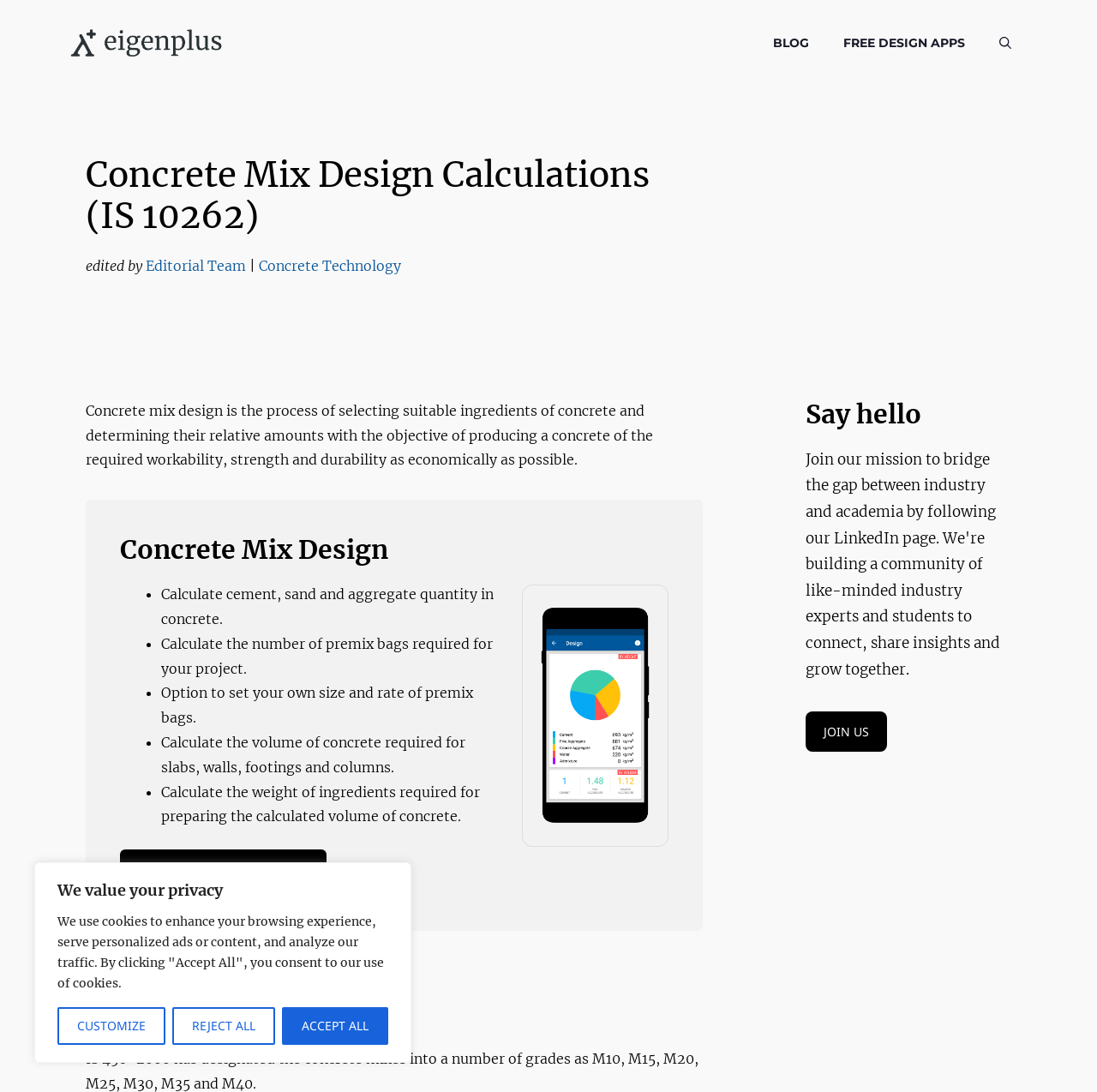Pinpoint the bounding box coordinates of the clickable element needed to complete the instruction: "Click the 'JOIN US' link". The coordinates should be provided as four float numbers between 0 and 1: [left, top, right, bottom].

[0.734, 0.652, 0.809, 0.689]